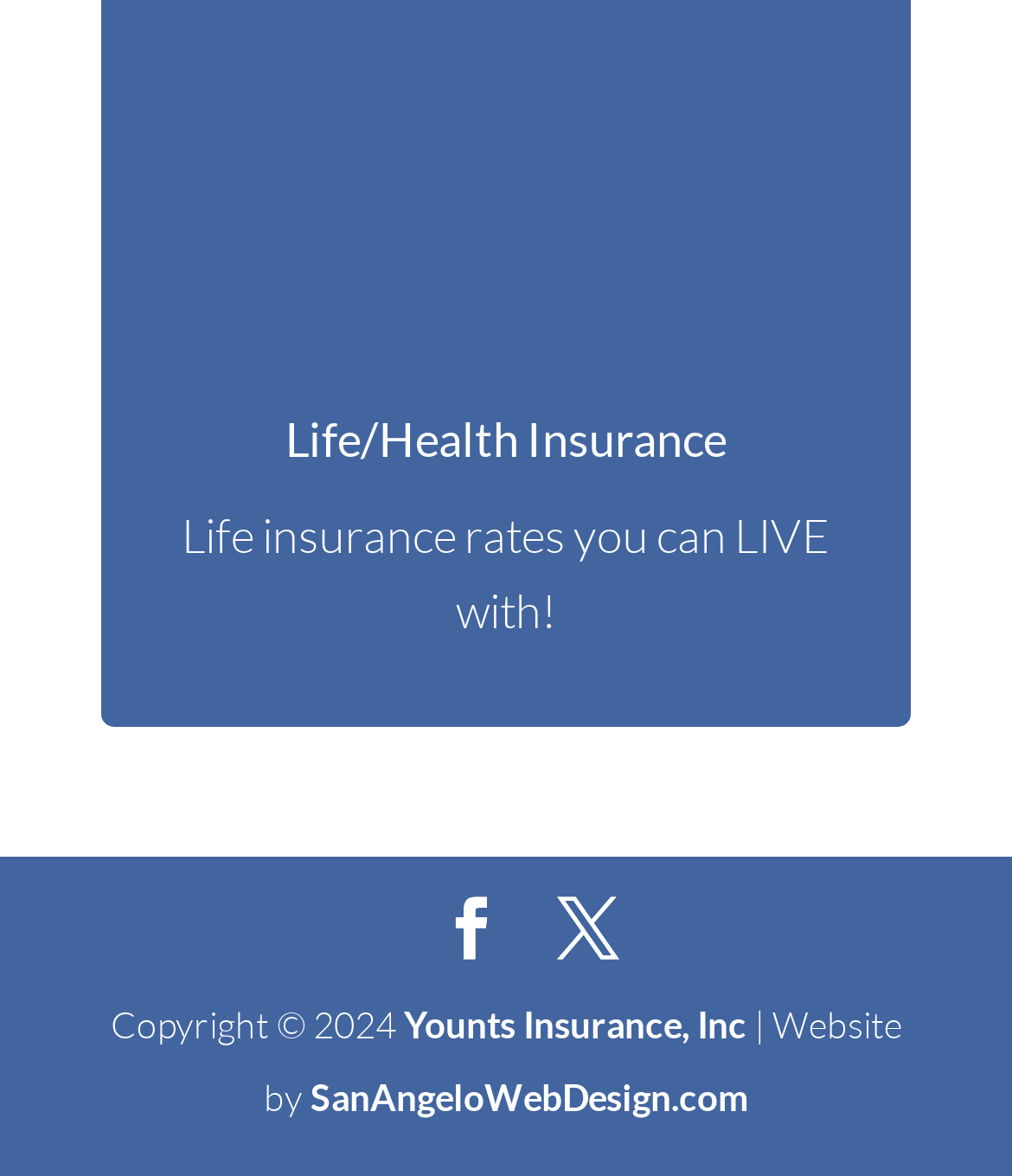Who is the copyright holder of the webpage?
From the image, respond with a single word or phrase.

Younts Insurance, Inc